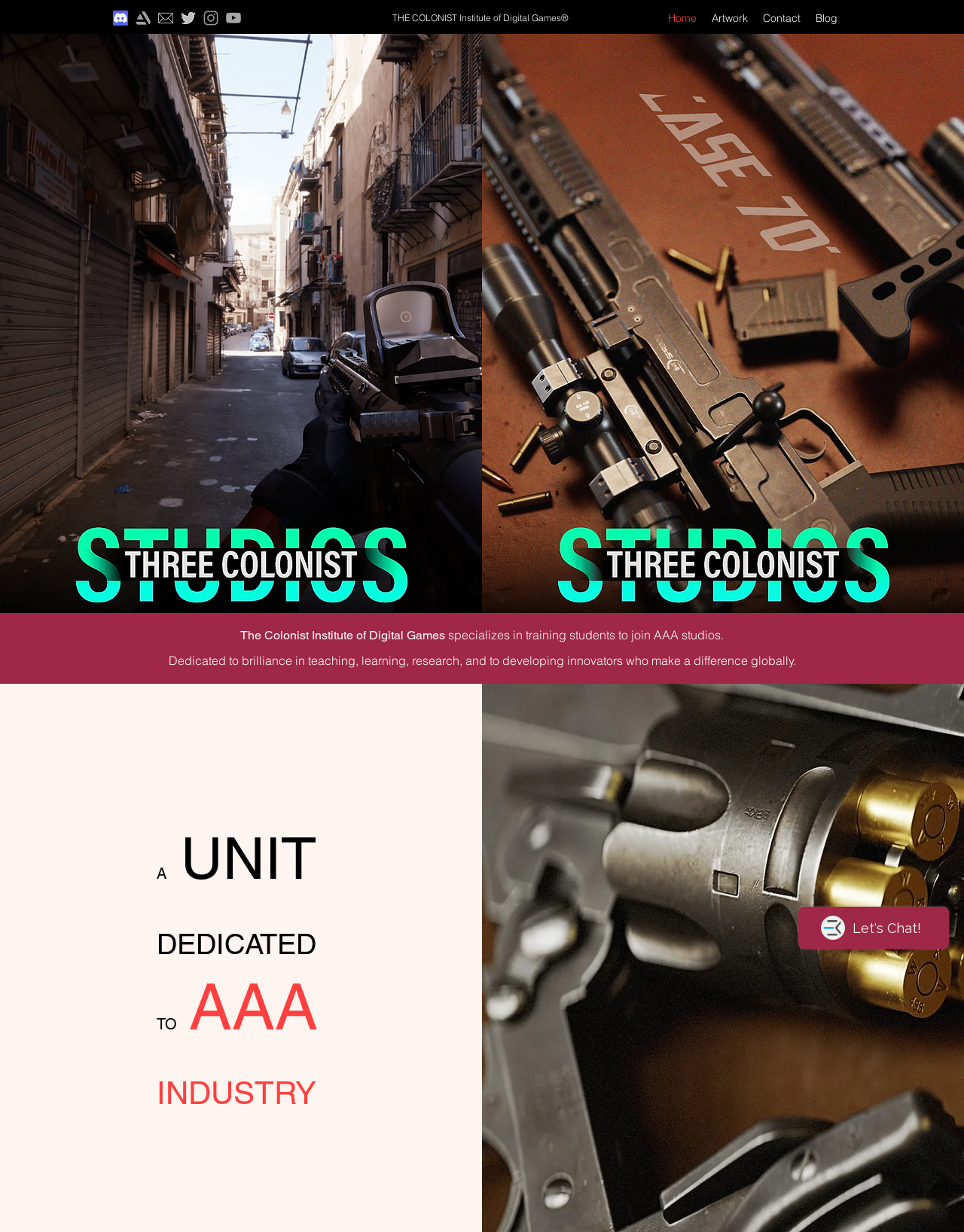Indicate the bounding box coordinates of the element that needs to be clicked to satisfy the following instruction: "View Blog". The coordinates should be four float numbers between 0 and 1, i.e., [left, top, right, bottom].

[0.838, 0.004, 0.877, 0.026]